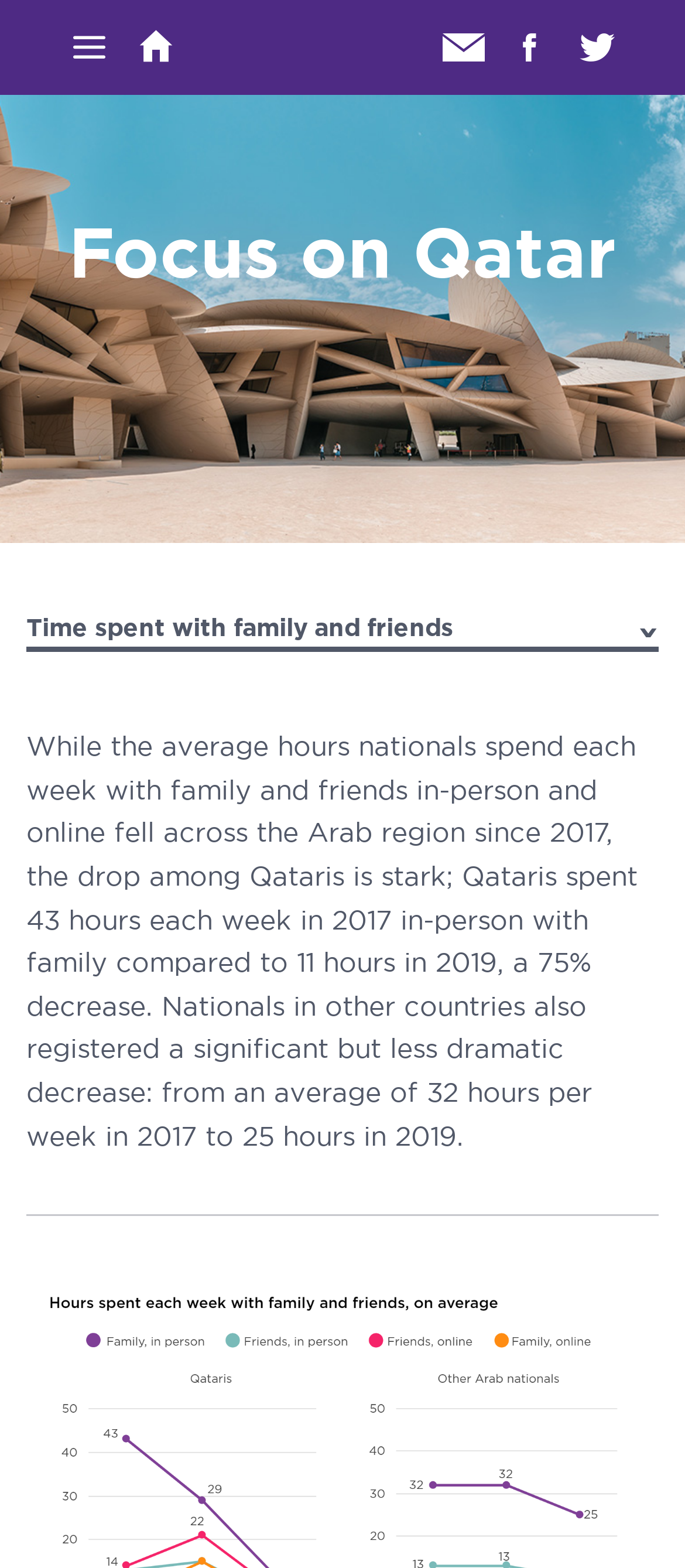Provide a one-word or brief phrase answer to the question:
What is the purpose of the separator element?

To separate content